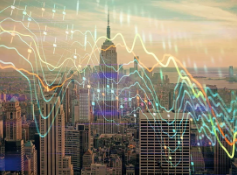Describe every aspect of the image in detail.

The image depicts a stunning aerial view of a bustling urban skyline, dominated by the iconic Empire State Building. In the foreground, dynamic, colorful lines representing stock market trends and economic data flow across the vibrant cityscape. The blend of real and abstract elements creates a visual metaphor for the intersection of urban life and the fast-paced world of online stock trading, suggesting opportunities and financial growth amidst the backdrop of a thriving metropolis. The overall composition captures the essence of economic activity and the confluence of technology and investment, reflecting the theme of "Exploring Opportunities in Online Stock Trading."